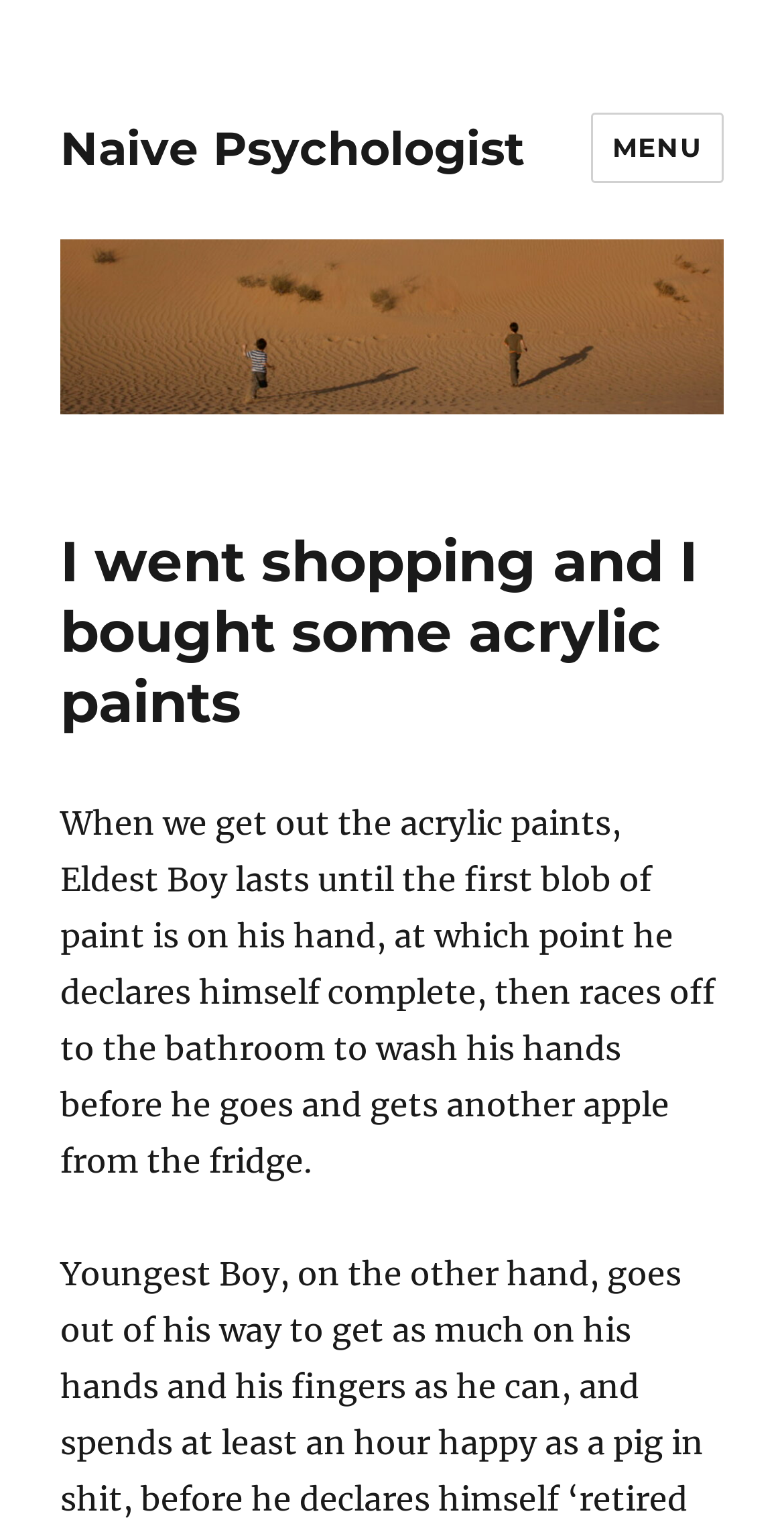What does Eldest Boy get from the fridge?
Refer to the screenshot and respond with a concise word or phrase.

an apple